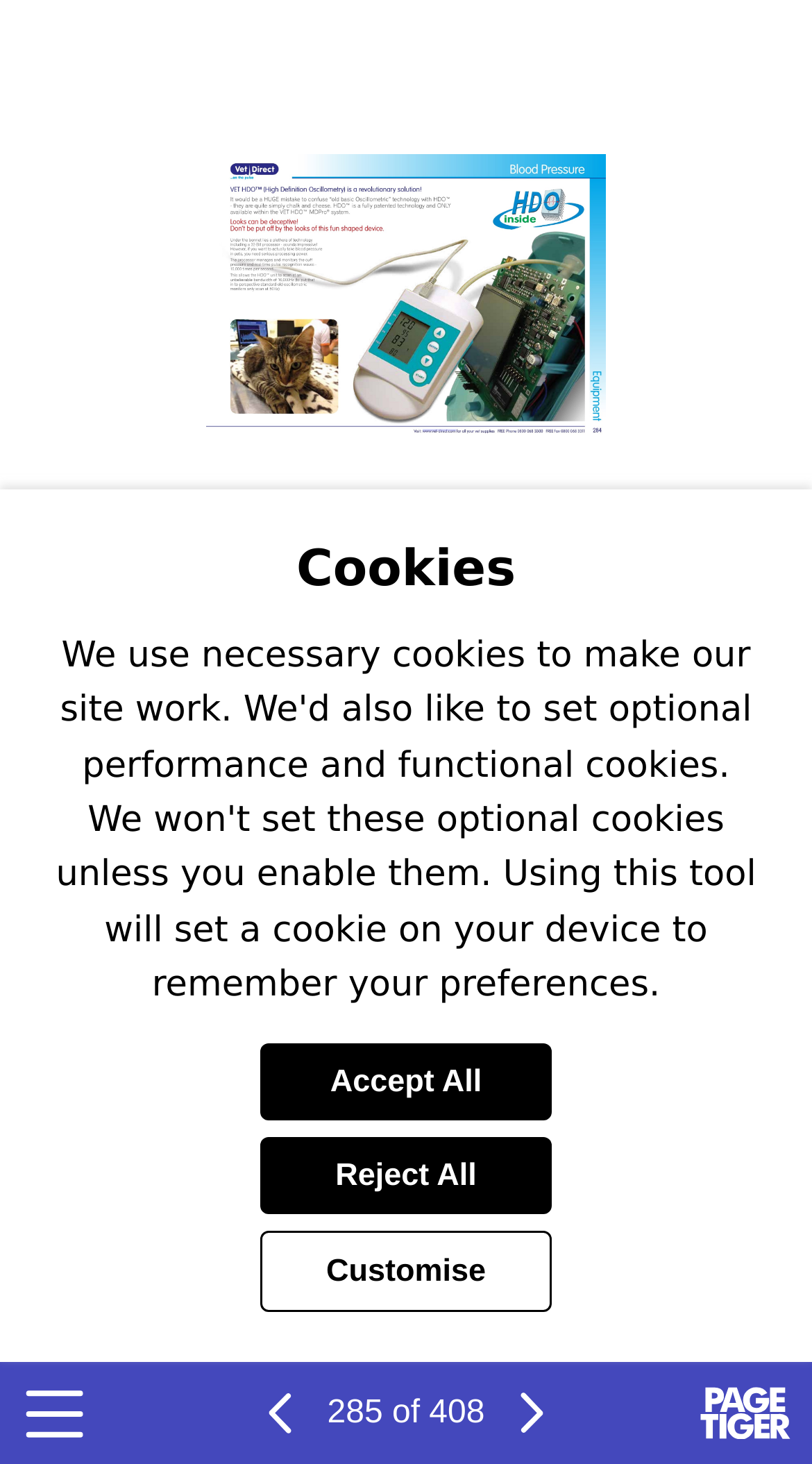Answer the question in a single word or phrase:
What is the purpose of the 'Previous Page' button?

To go to previous page